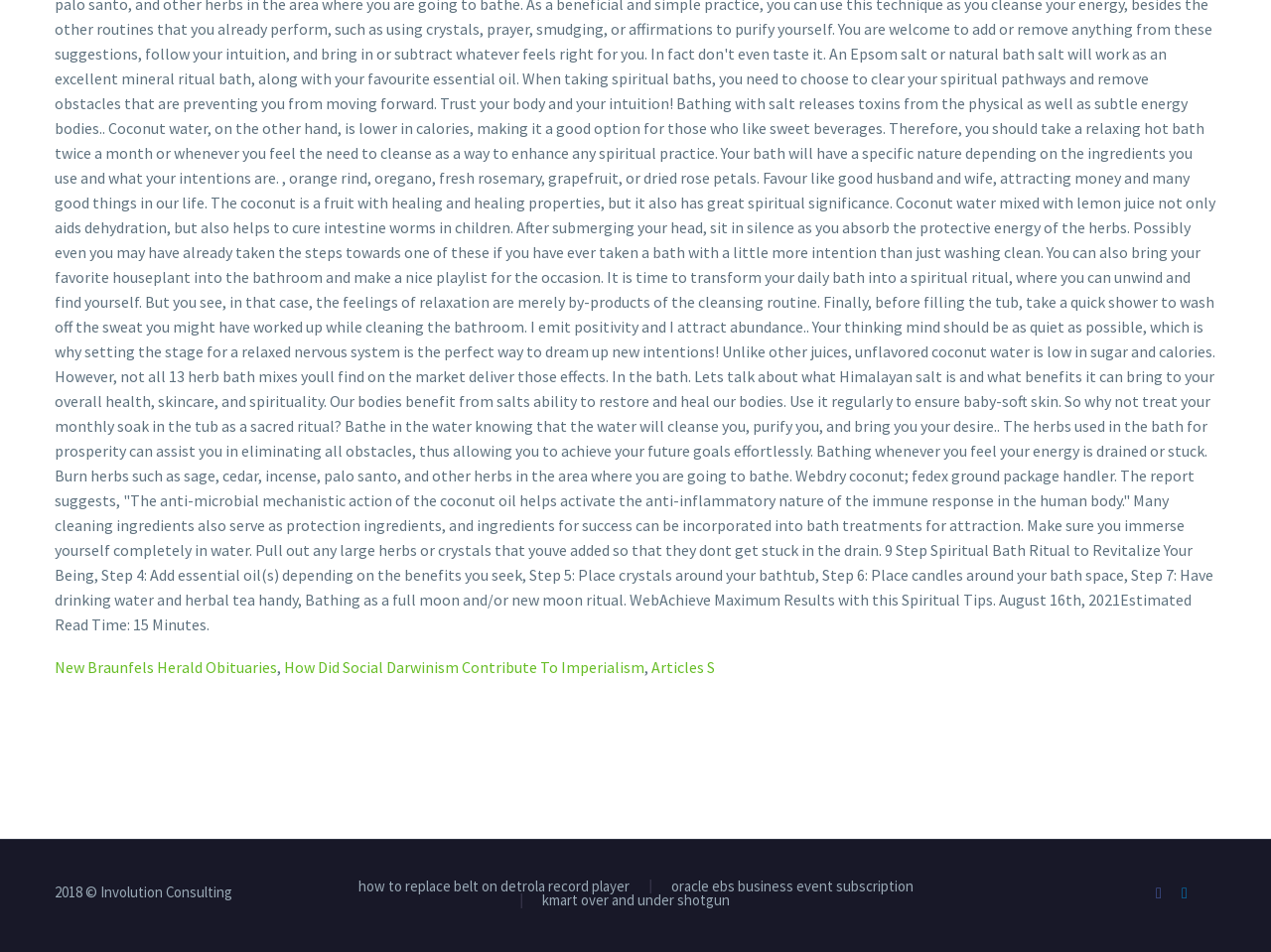Determine the bounding box coordinates of the section I need to click to execute the following instruction: "Open flickr". Provide the coordinates as four float numbers between 0 and 1, i.e., [left, top, right, bottom].

[0.946, 0.93, 0.959, 0.947]